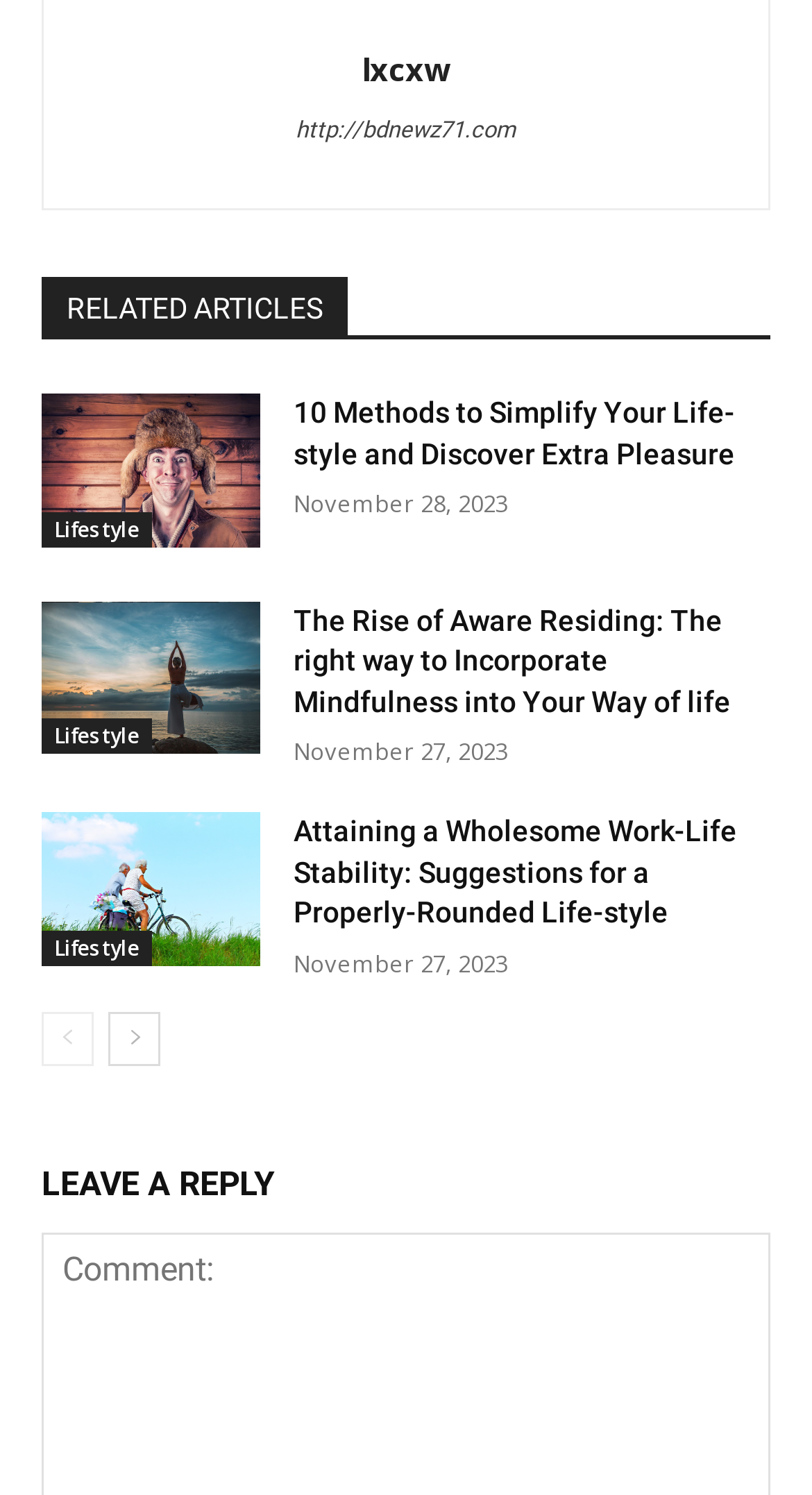What is the category of the articles? From the image, respond with a single word or brief phrase.

Lifestyle